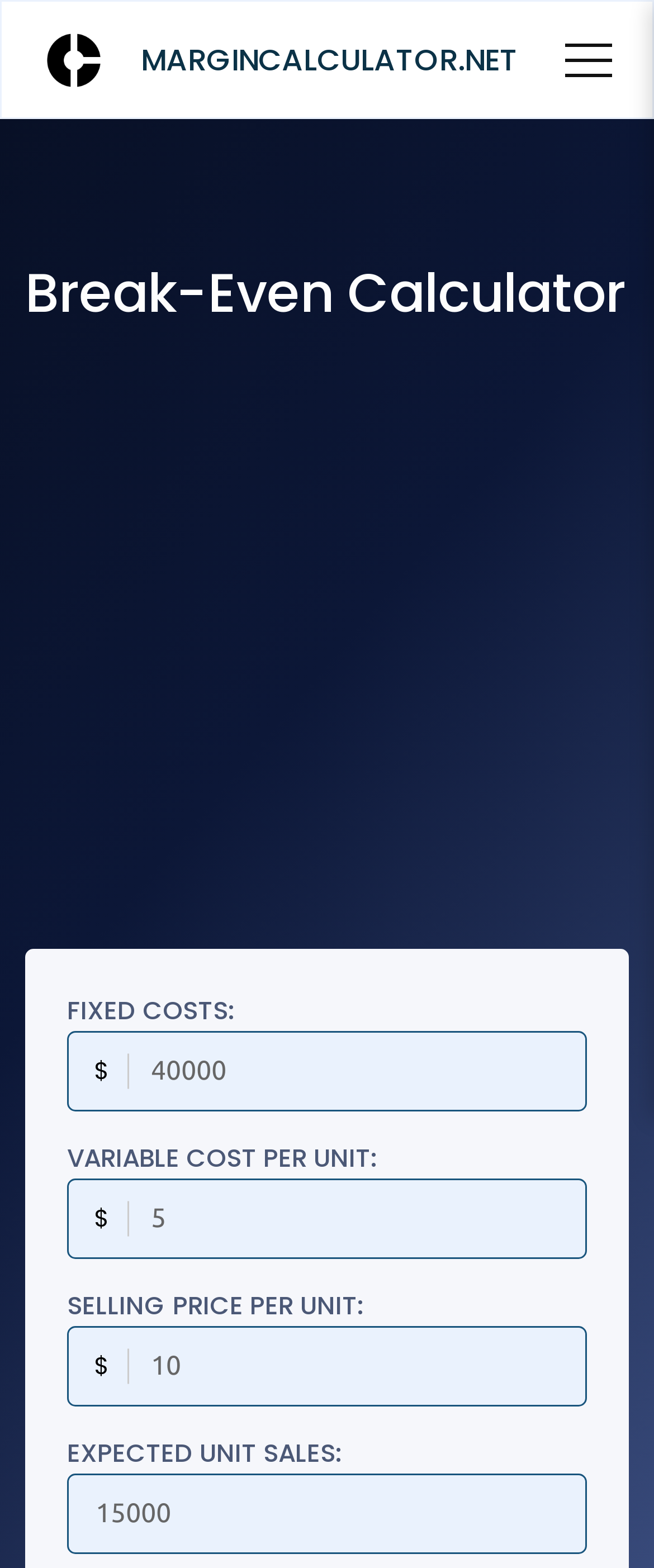Reply to the question with a single word or phrase:
What is the default selling price per unit?

10